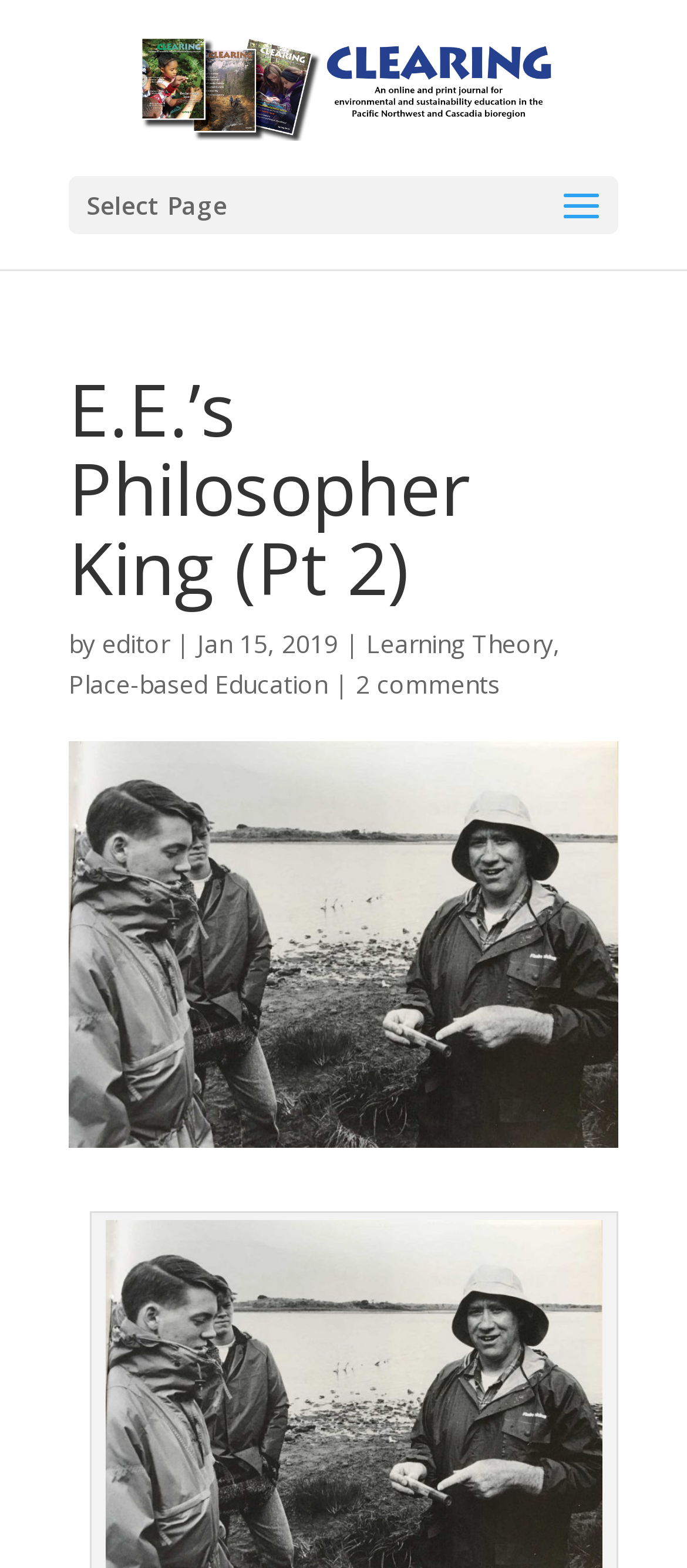Please provide a comprehensive response to the question below by analyzing the image: 
What is the date of the article?

I found a StaticText element with the text 'Jan 15, 2019' which indicates the date of the article.